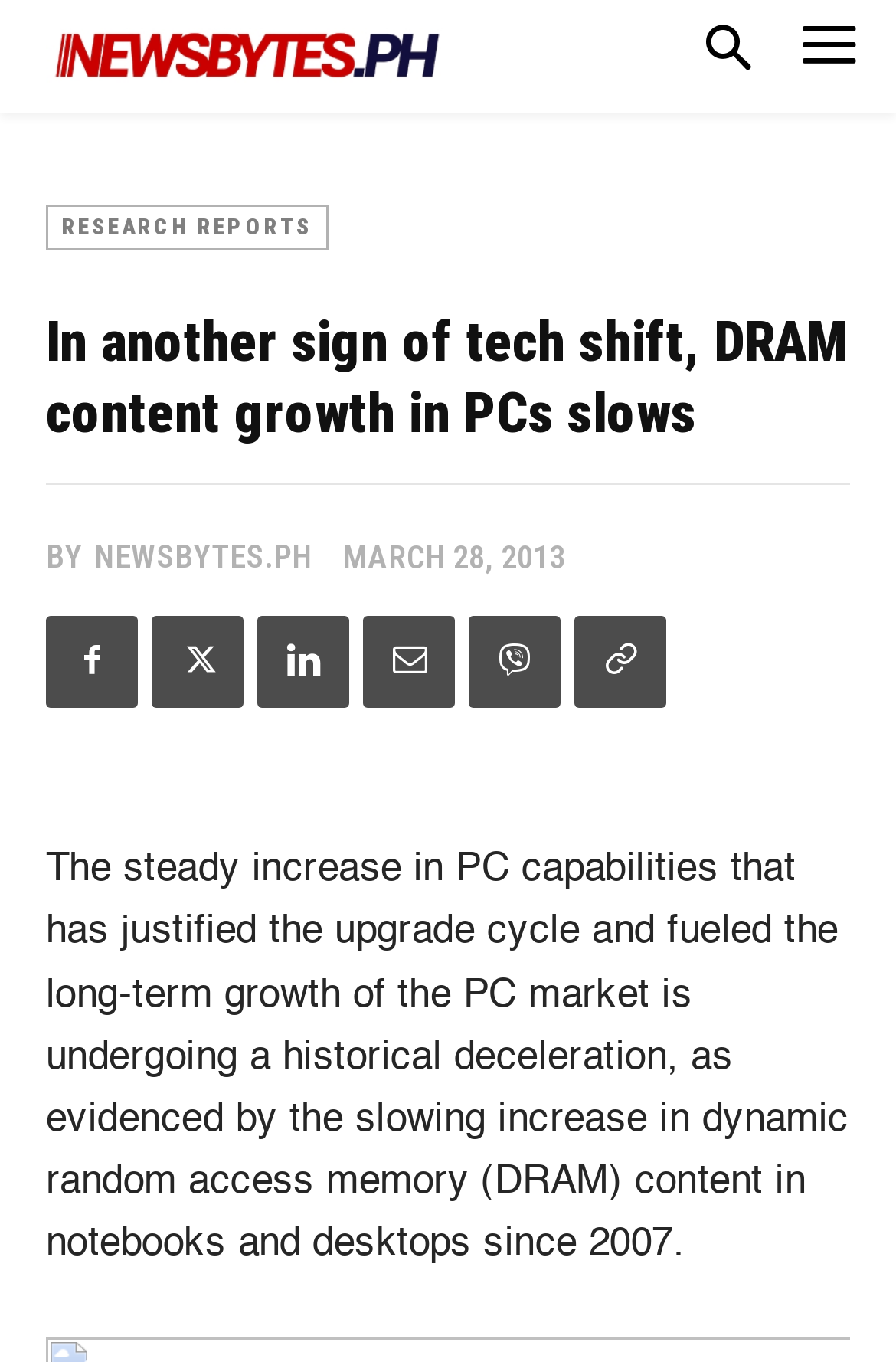Provide a brief response to the question using a single word or phrase: 
What is the name of the website?

NEWSBYTES.PH